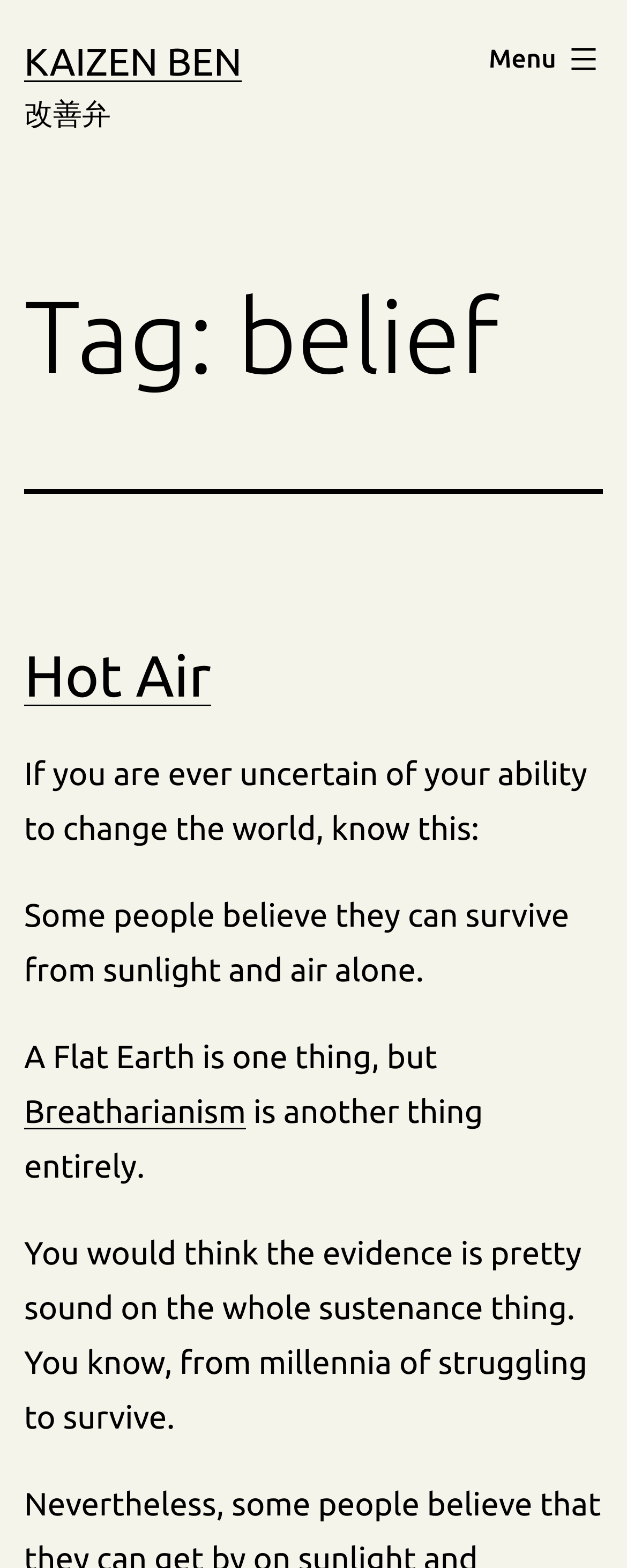Using the given element description, provide the bounding box coordinates (top-left x, top-left y, bottom-right x, bottom-right y) for the corresponding UI element in the screenshot: name="name" placeholder="Name"

None